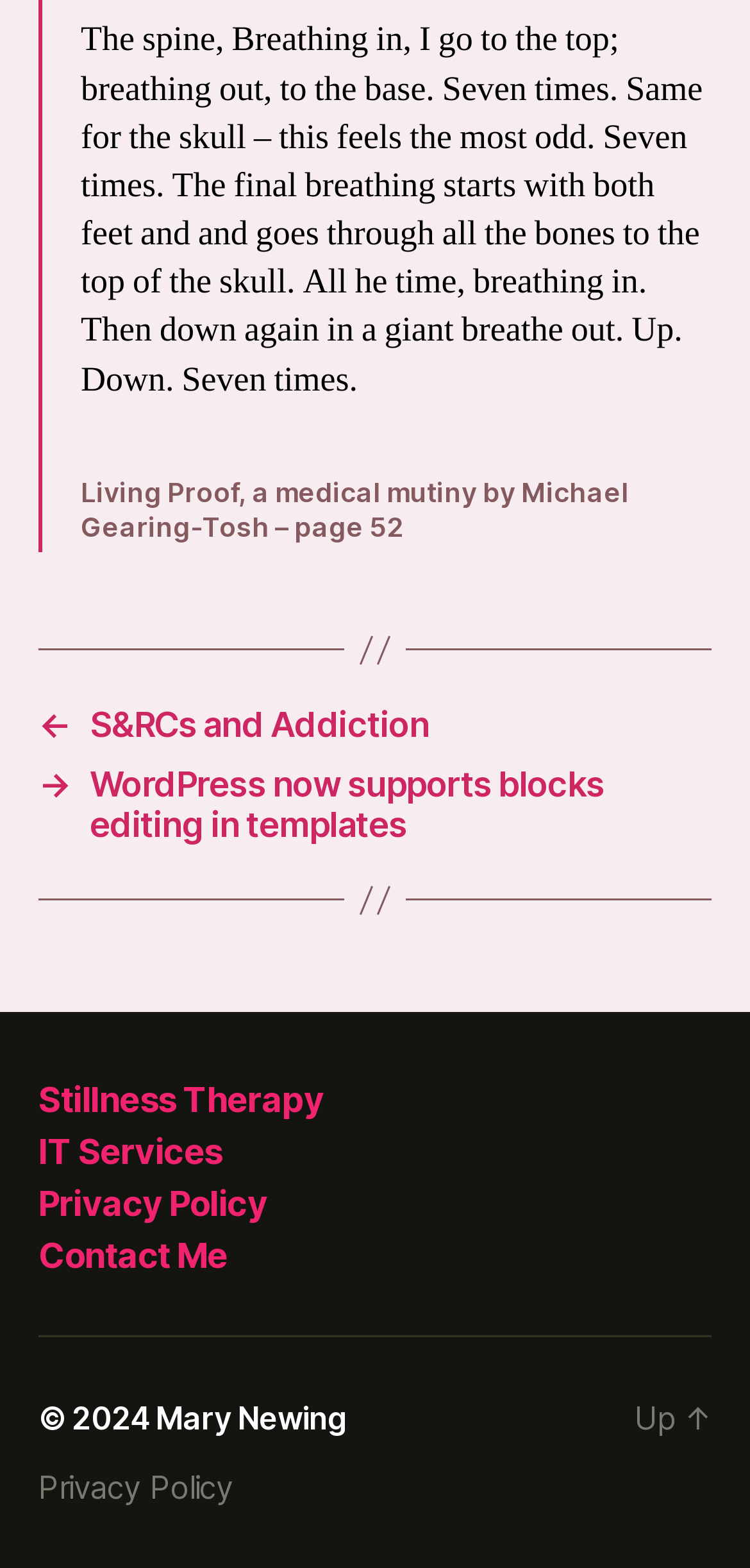Please identify the bounding box coordinates of the area that needs to be clicked to fulfill the following instruction: "check Privacy Policy."

[0.051, 0.754, 0.356, 0.78]